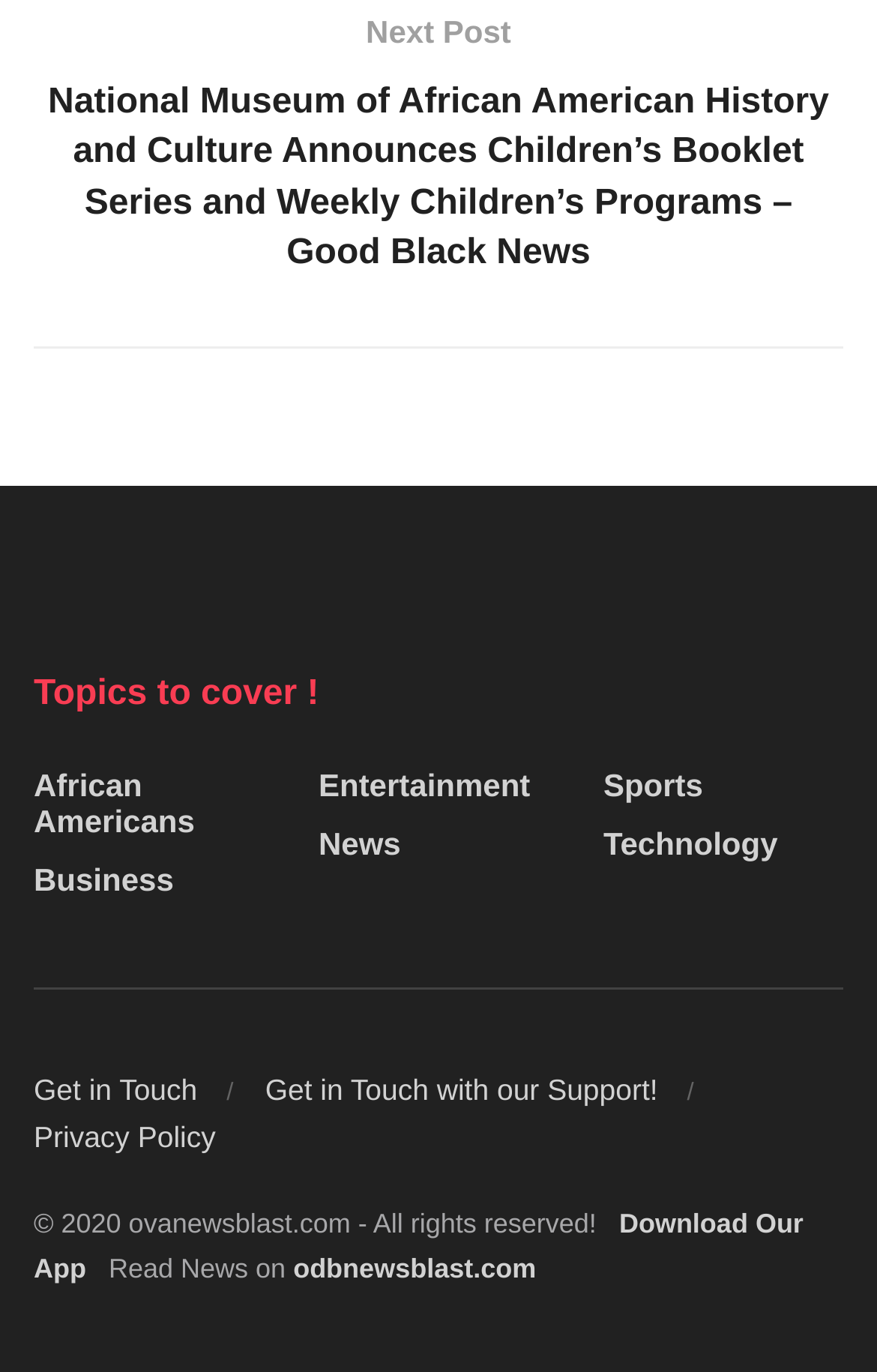Provide the bounding box coordinates of the HTML element described as: "Privacy Policy". The bounding box coordinates should be four float numbers between 0 and 1, i.e., [left, top, right, bottom].

[0.038, 0.817, 0.246, 0.842]